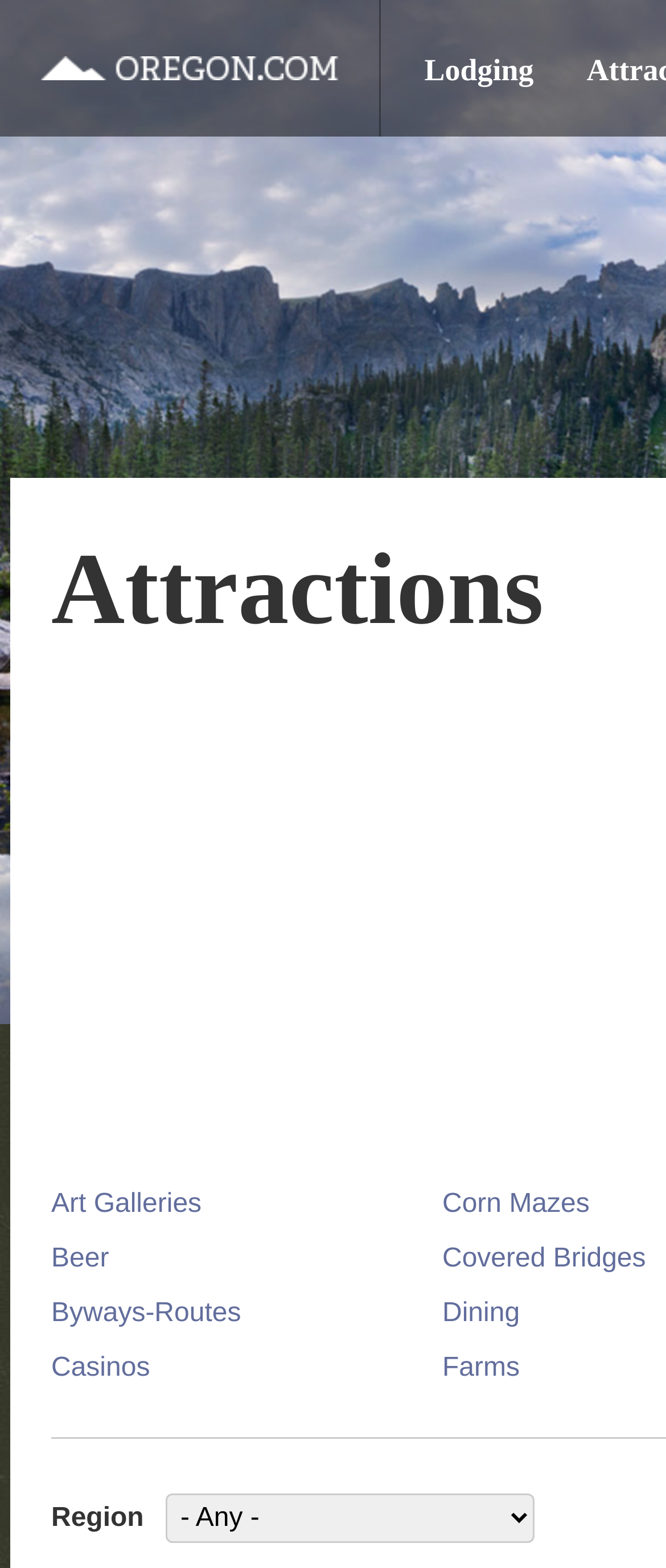Based on the image, please elaborate on the answer to the following question:
Is the 'Region' combobox expanded?

I checked the 'Region' combobox and saw that its 'expanded' property is set to 'False', which means it is not expanded.